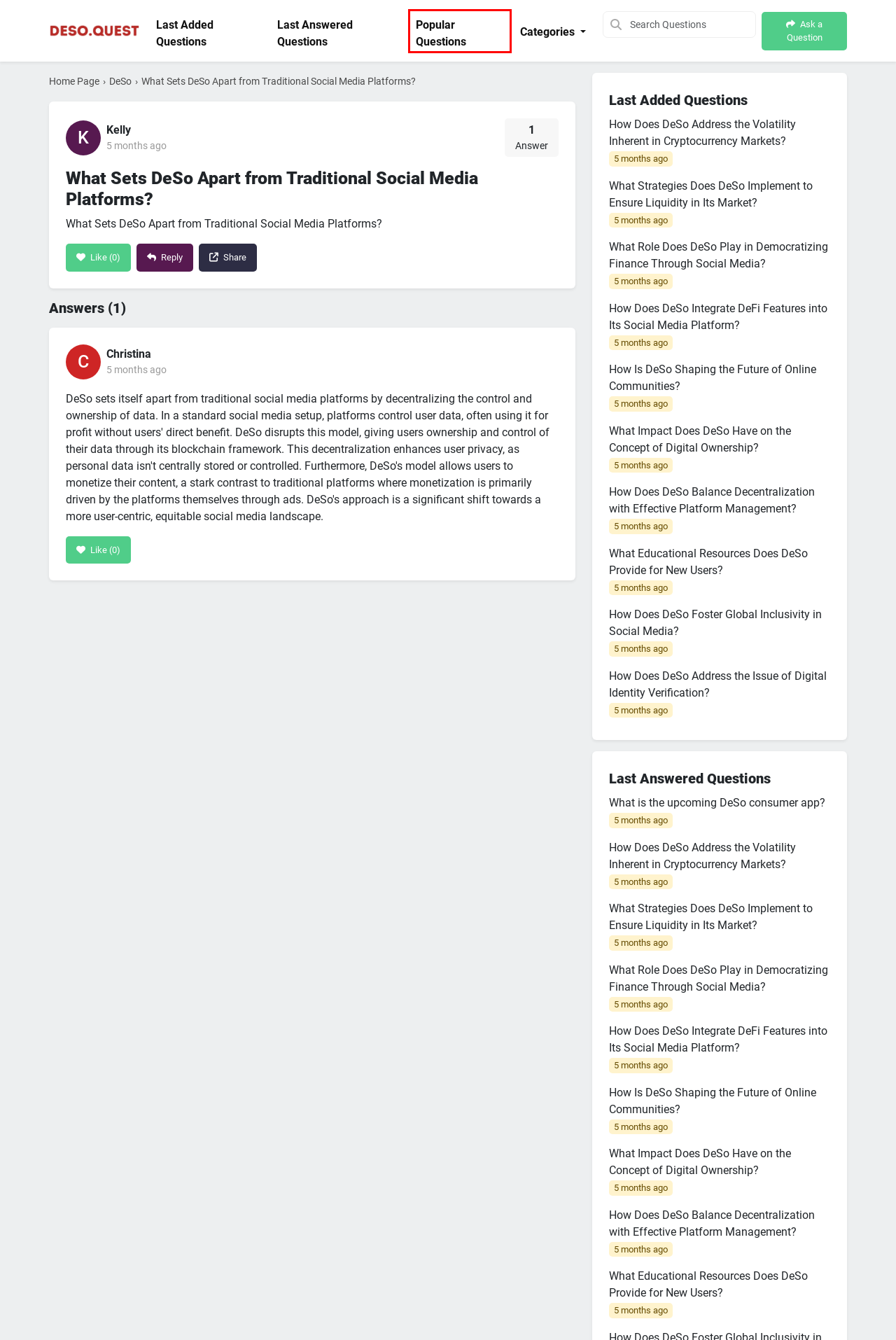Examine the screenshot of the webpage, noting the red bounding box around a UI element. Pick the webpage description that best matches the new page after the element in the red bounding box is clicked. Here are the candidates:
A. How Does DeSo Address the Issue of Digital Identity Verification? › DeSo Quest
B. What Strategies Does DeSo Implement to Ensure Liquidity in Its Market? › DeSo Quest
C. Popular Questions › DeSo Quest
D. How Does DeSo Address the Volatility Inherent in Cryptocurrency Markets? › DeSo Quest
E. How Does DeSo Foster Global Inclusivity in Social Media? › DeSo Quest
F. How Does DeSo Balance Decentralization with Effective Platform Management? › DeSo Quest
G. What Impact Does DeSo Have on the Concept of Digital Ownership? › DeSo Quest
H. DeSo Quest

C